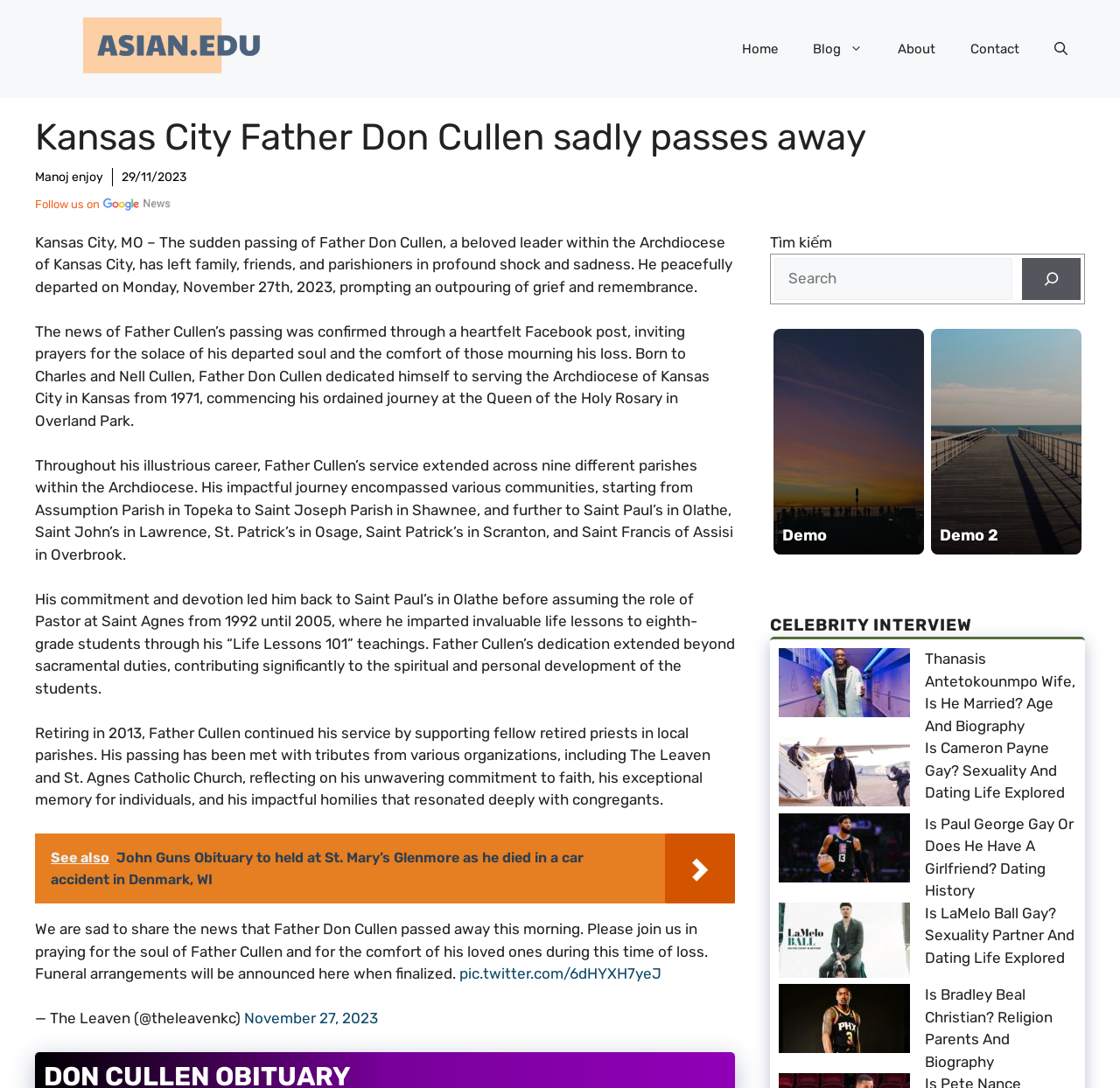Determine the bounding box coordinates of the clickable element to complete this instruction: "Search for something". Provide the coordinates in the format of four float numbers between 0 and 1, [left, top, right, bottom].

[0.691, 0.237, 0.904, 0.276]